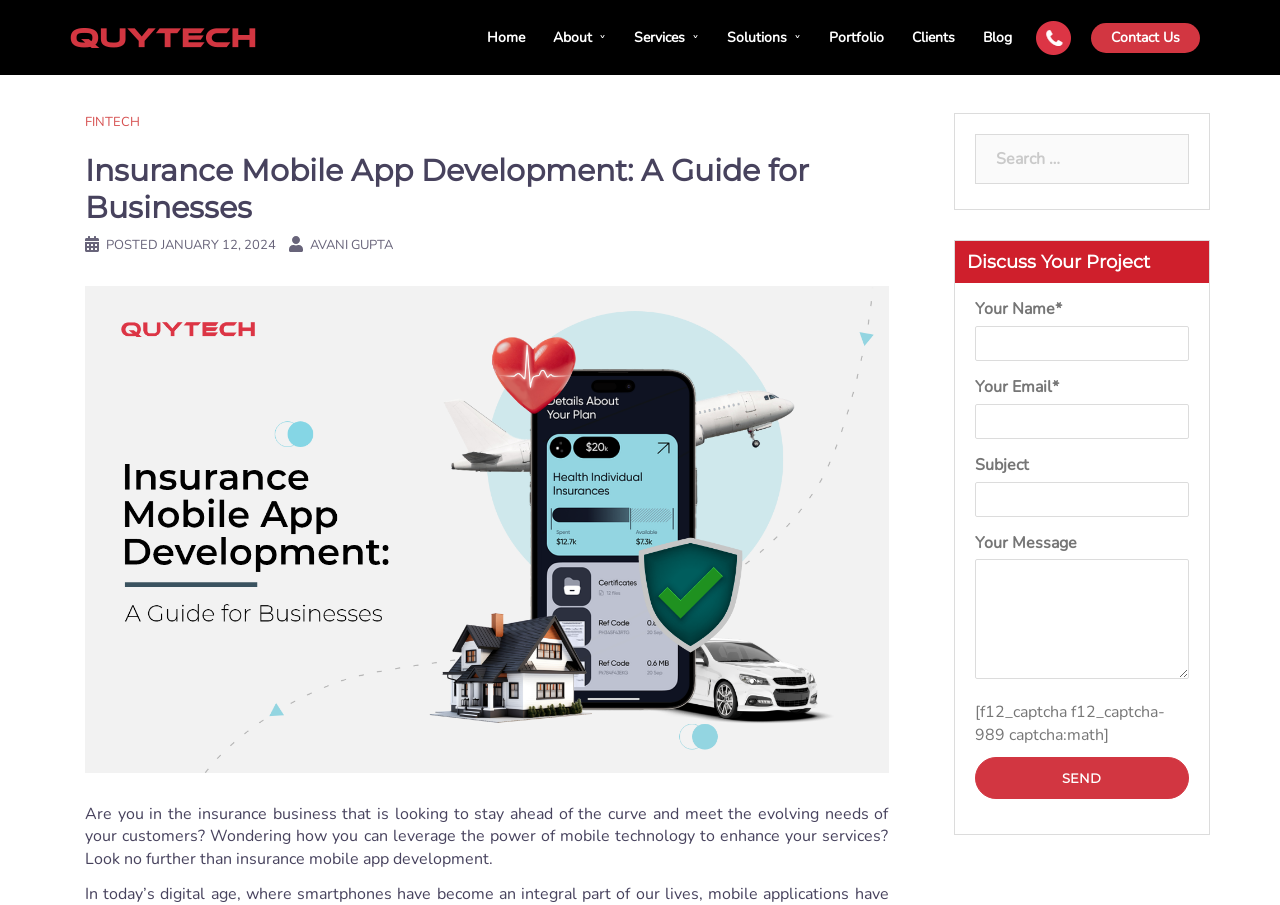What is the text on the button at the bottom of the contact form?
Please give a detailed and thorough answer to the question, covering all relevant points.

The text on the button at the bottom of the contact form is 'SEND', which is used to submit the contact form details.